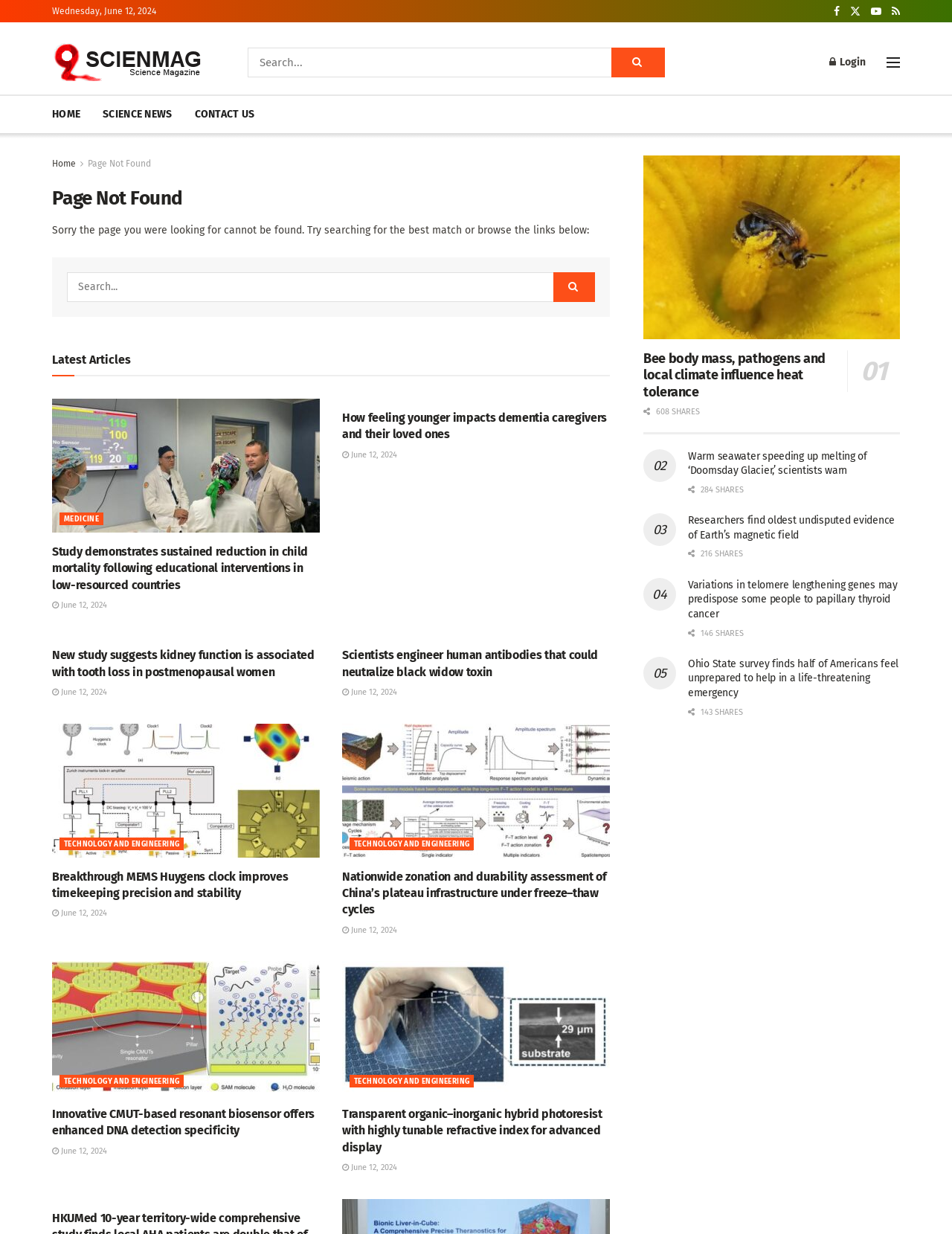Identify the bounding box coordinates of the region that needs to be clicked to carry out this instruction: "Read the article about Mass General Brigham researchers in PICU in El Salvador". Provide these coordinates as four float numbers ranging from 0 to 1, i.e., [left, top, right, bottom].

[0.055, 0.323, 0.336, 0.431]